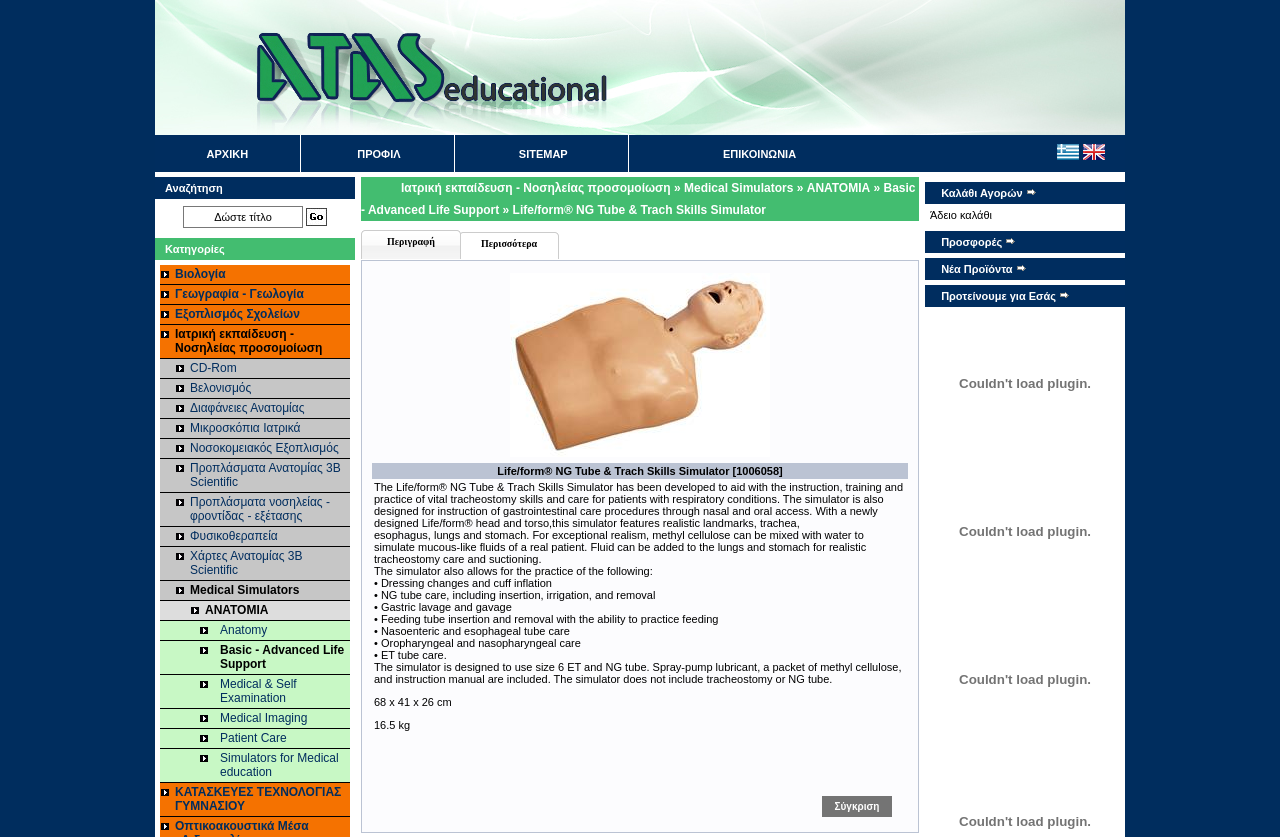Please locate the bounding box coordinates of the region I need to click to follow this instruction: "Click the 'ΑΡΧΙΚΗ' link".

[0.161, 0.176, 0.194, 0.191]